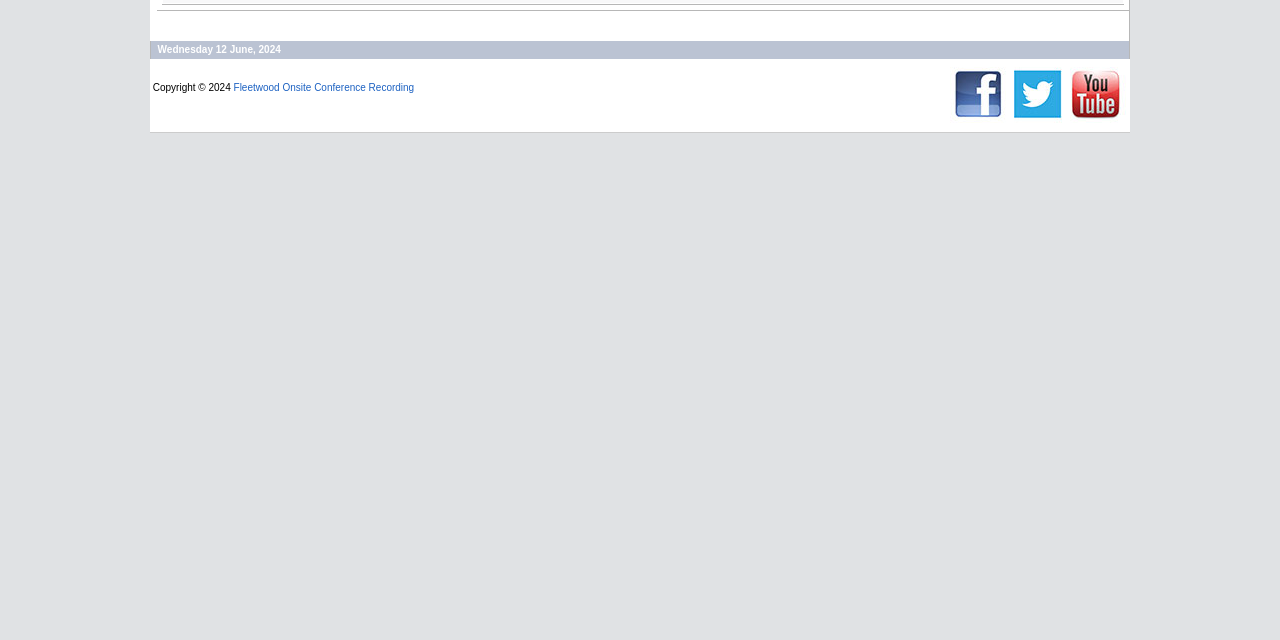From the webpage screenshot, predict the bounding box coordinates (top-left x, top-left y, bottom-right x, bottom-right y) for the UI element described here: Fleetwood Onsite Conference Recording

[0.117, 0.128, 0.324, 0.192]